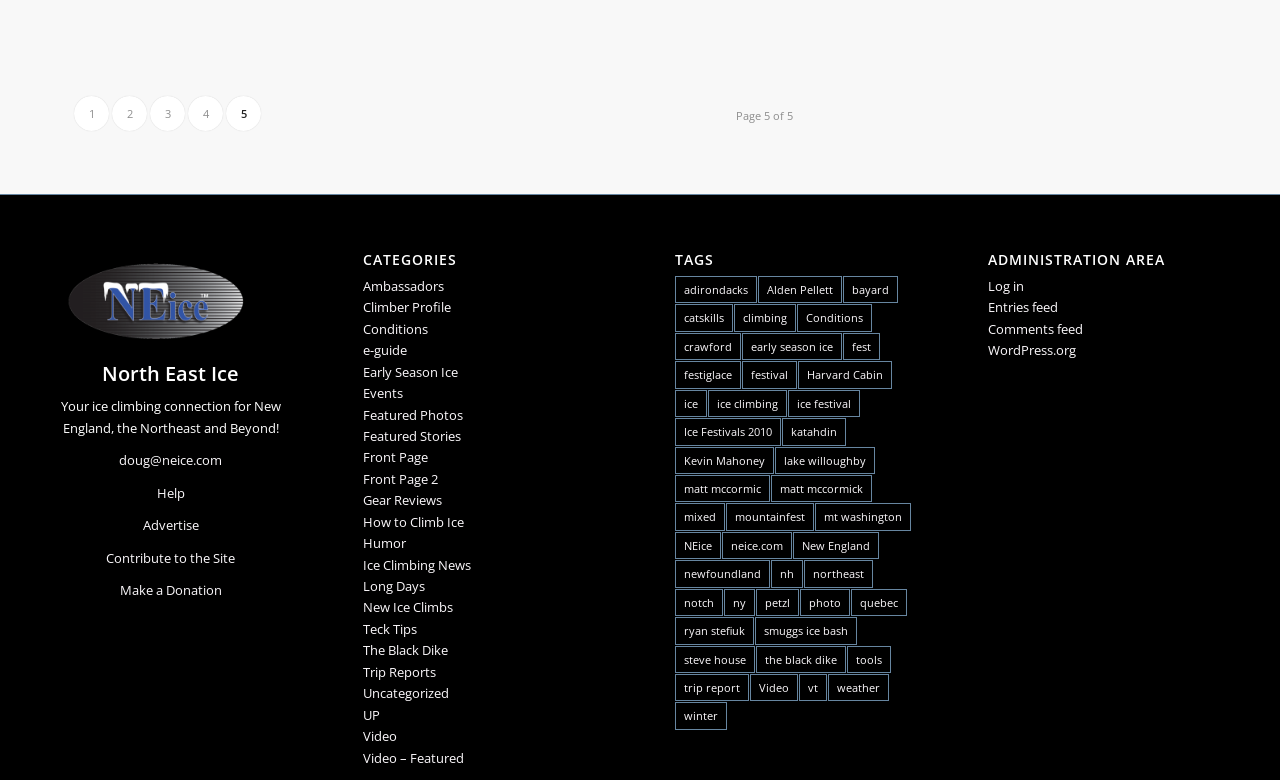What is the name of the website?
Refer to the image and answer the question using a single word or phrase.

North East Ice